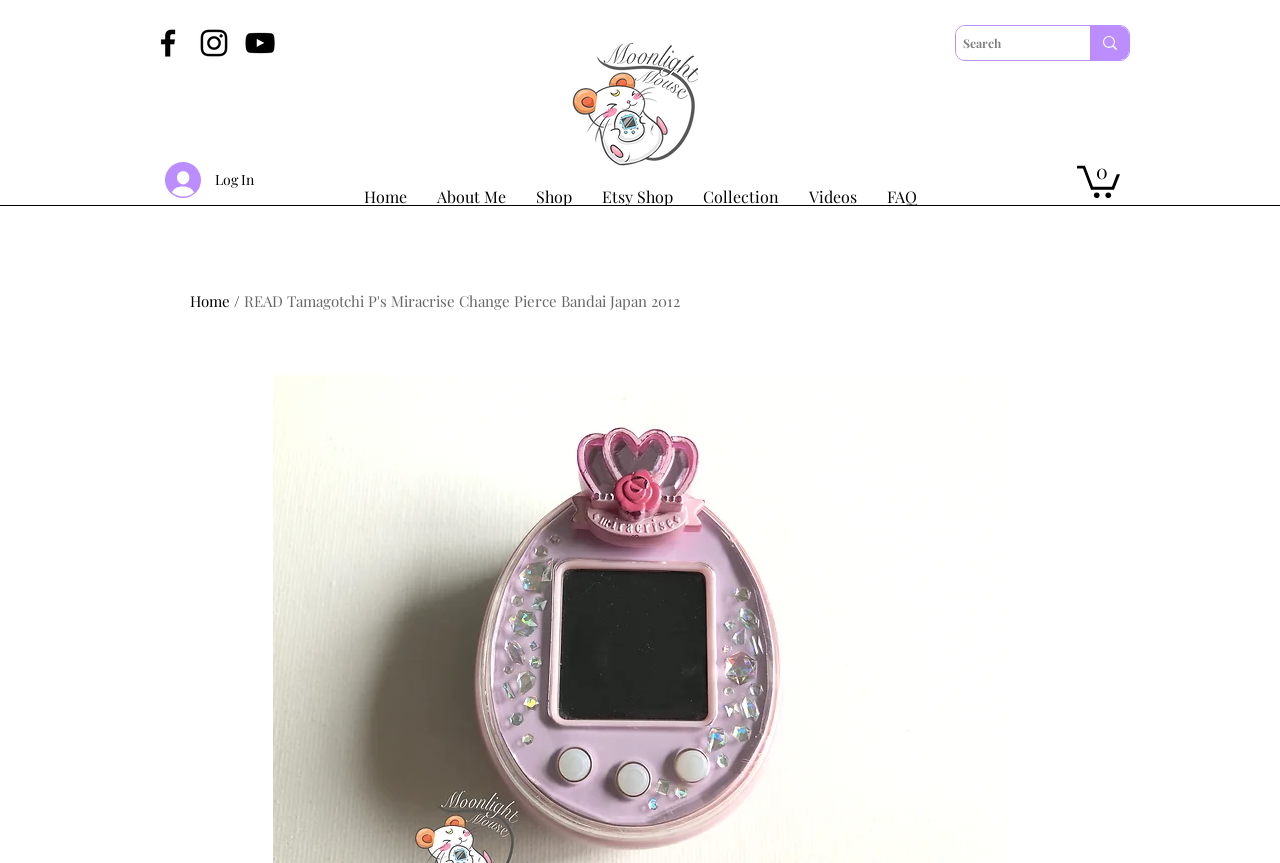Identify the bounding box coordinates of the area you need to click to perform the following instruction: "View Outreach organisations".

None